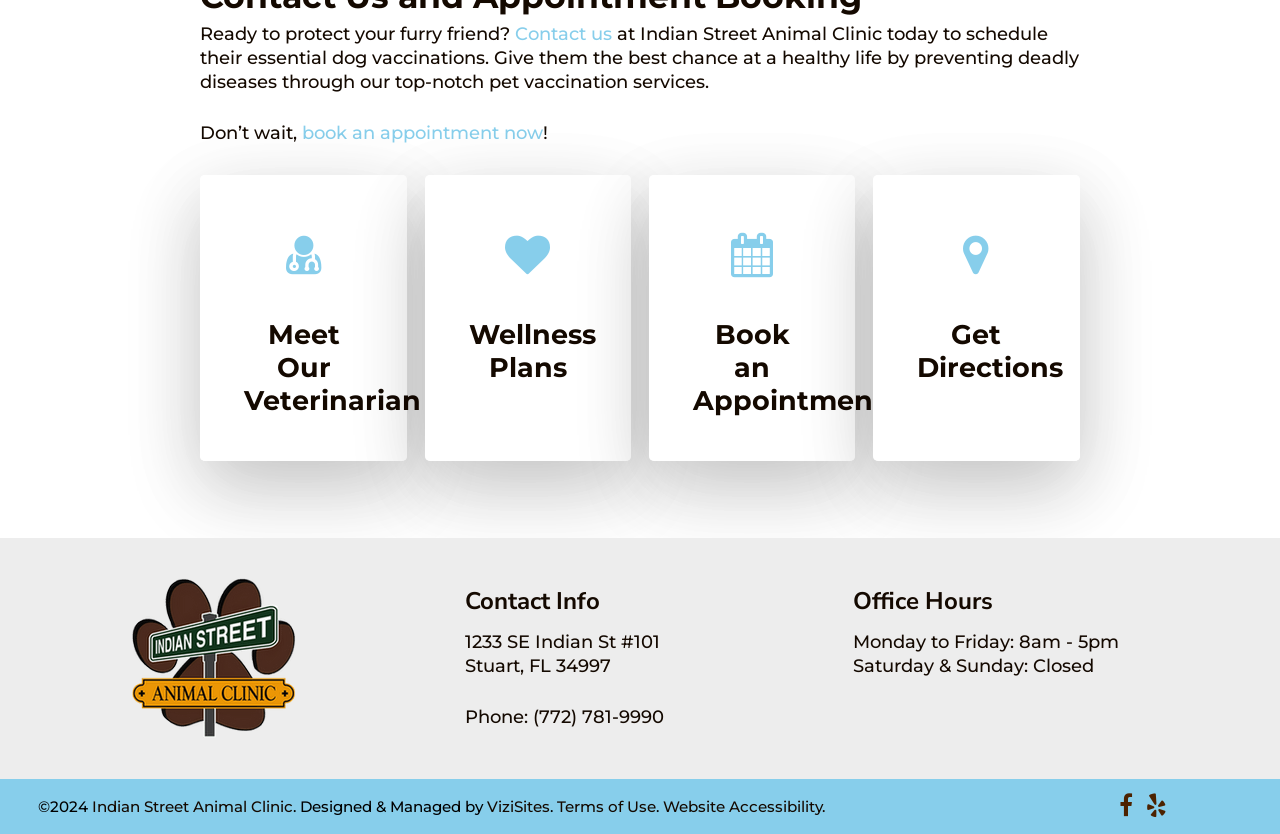Can you find the bounding box coordinates for the element to click on to achieve the instruction: "Book an appointment now"?

[0.236, 0.147, 0.424, 0.173]